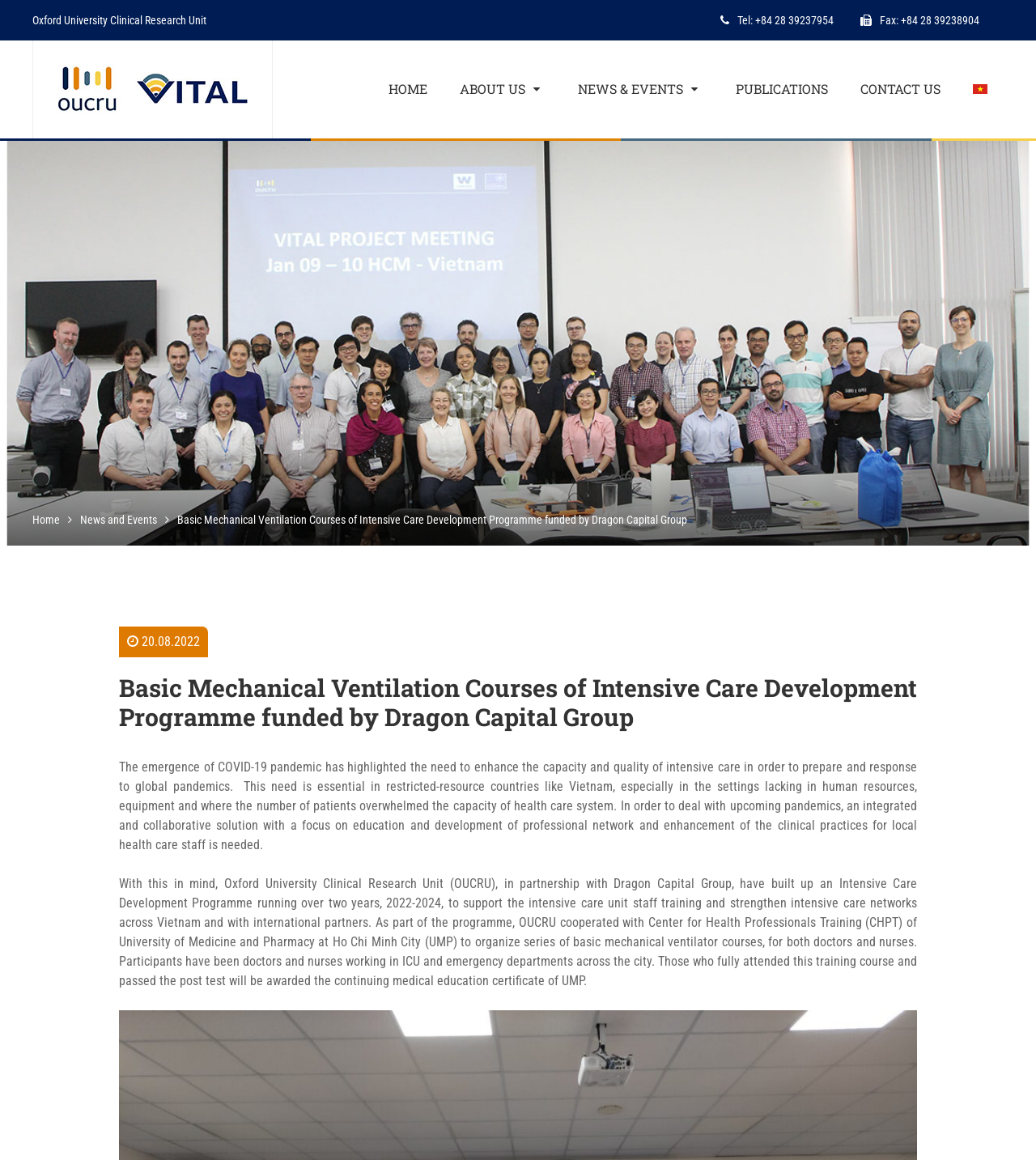Please locate the clickable area by providing the bounding box coordinates to follow this instruction: "Click on the 'Vietnamese' link".

[0.923, 0.056, 0.969, 0.098]